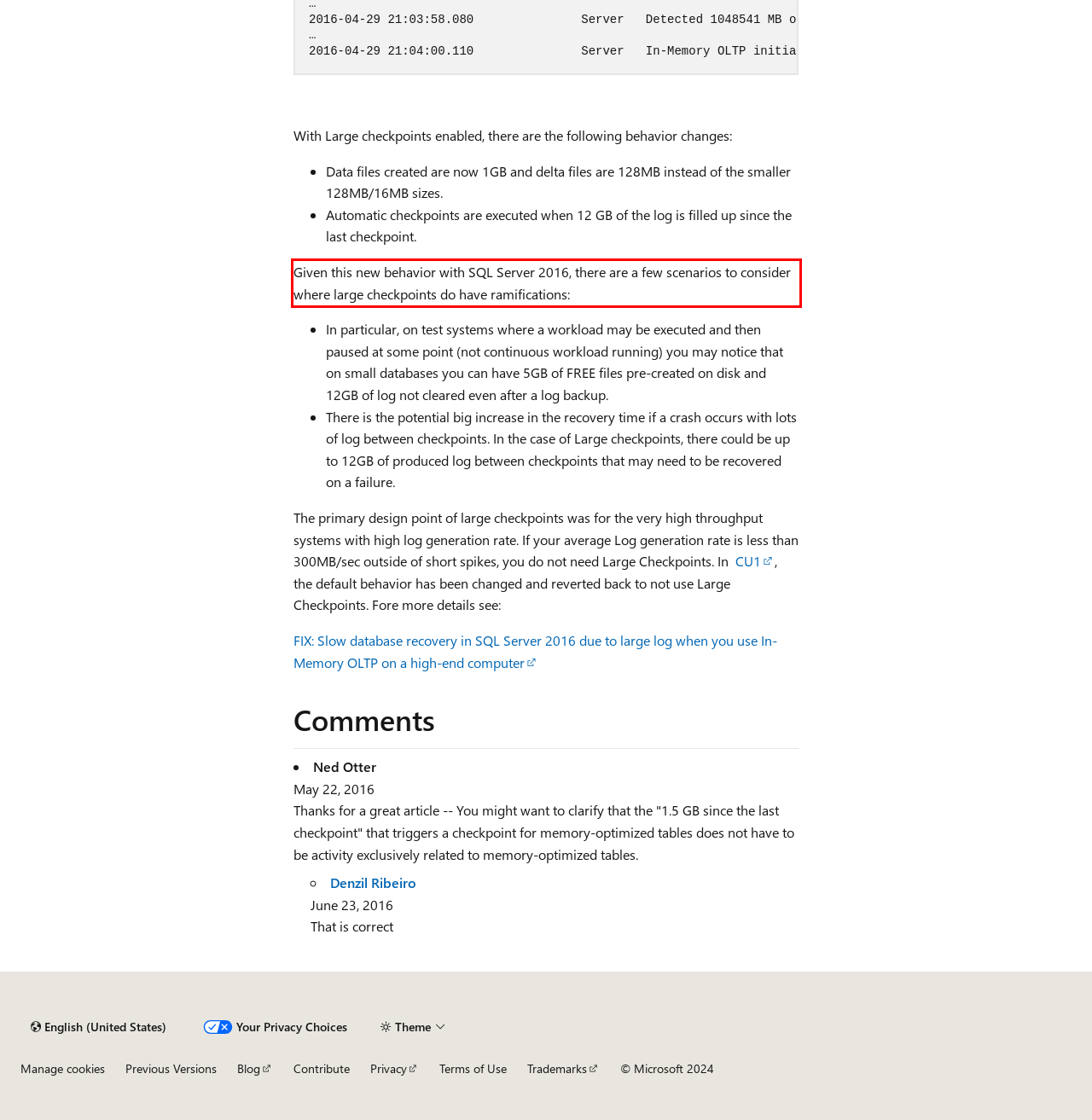Please perform OCR on the UI element surrounded by the red bounding box in the given webpage screenshot and extract its text content.

Given this new behavior with SQL Server 2016, there are a few scenarios to consider where large checkpoints do have ramifications: